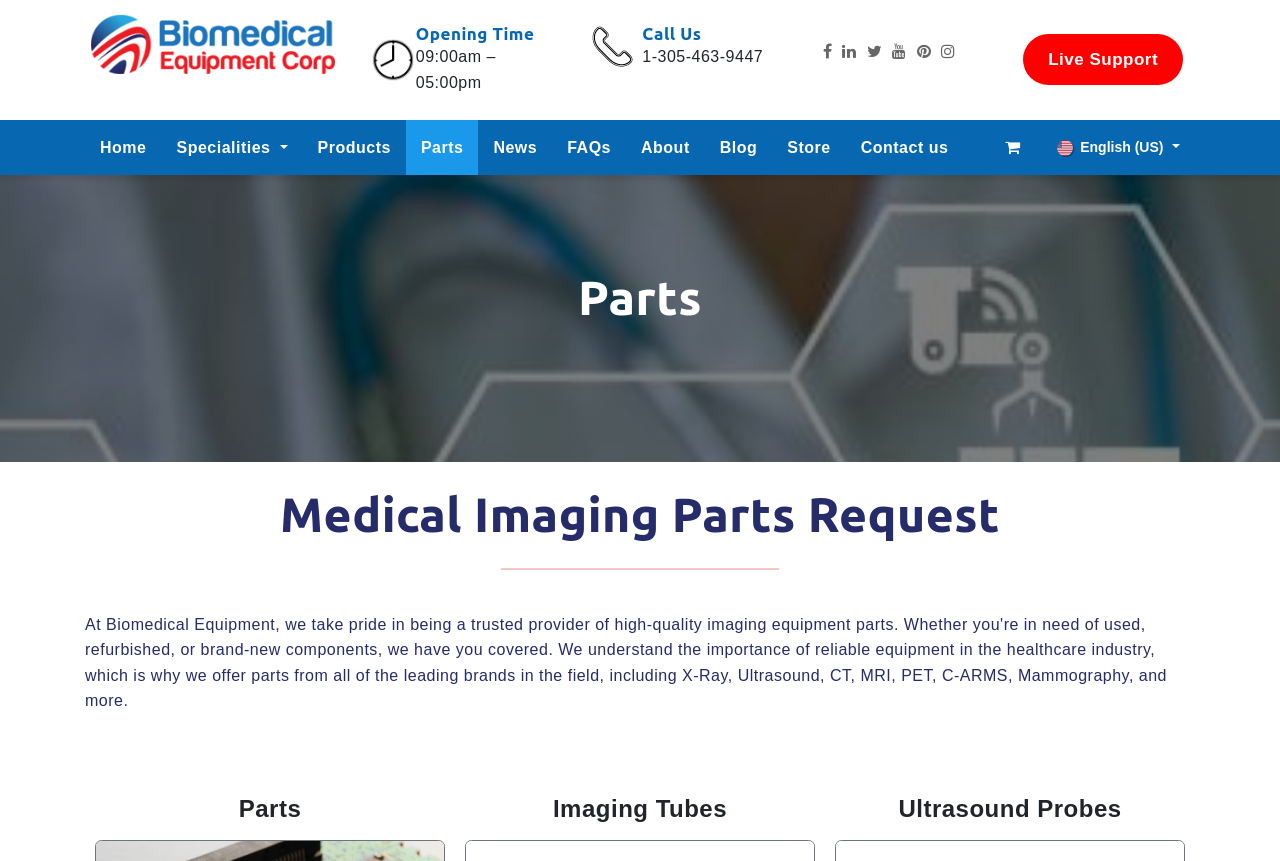What is the current language selection?
Provide a comprehensive and detailed answer to the question.

I found the current language selection by looking at the button with the text 'English (US)' and a popup menu. The button is located at the top right corner of the page.